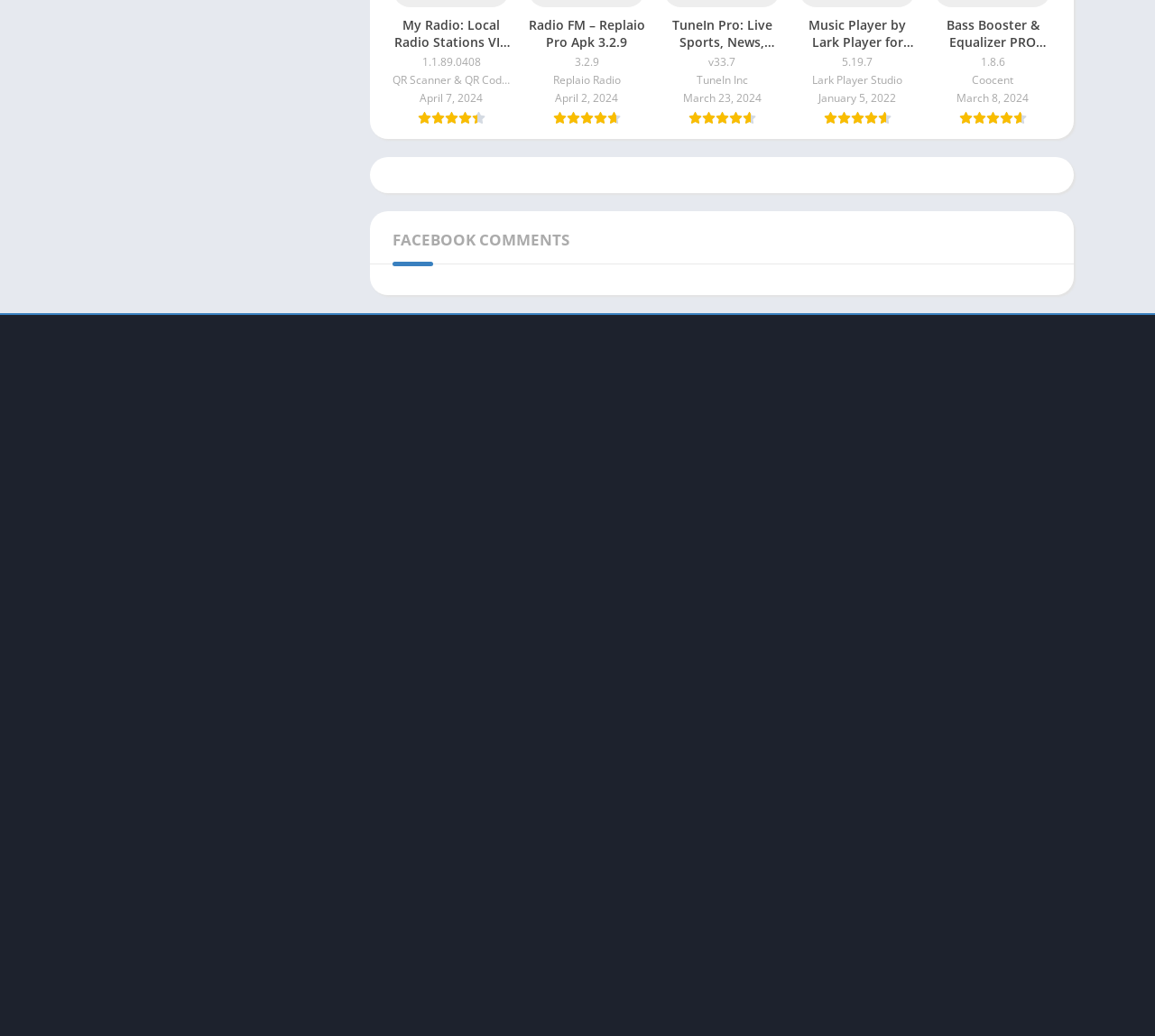What is the latest app listed under 'Most viewed Apps'?
Refer to the screenshot and deliver a thorough answer to the question presented.

I looked at the links under the 'Most viewed Apps' heading and found that the first link is 'iptvplus-+ IPTV + Plus APK 2.0.23', which suggests that it is the latest app listed.